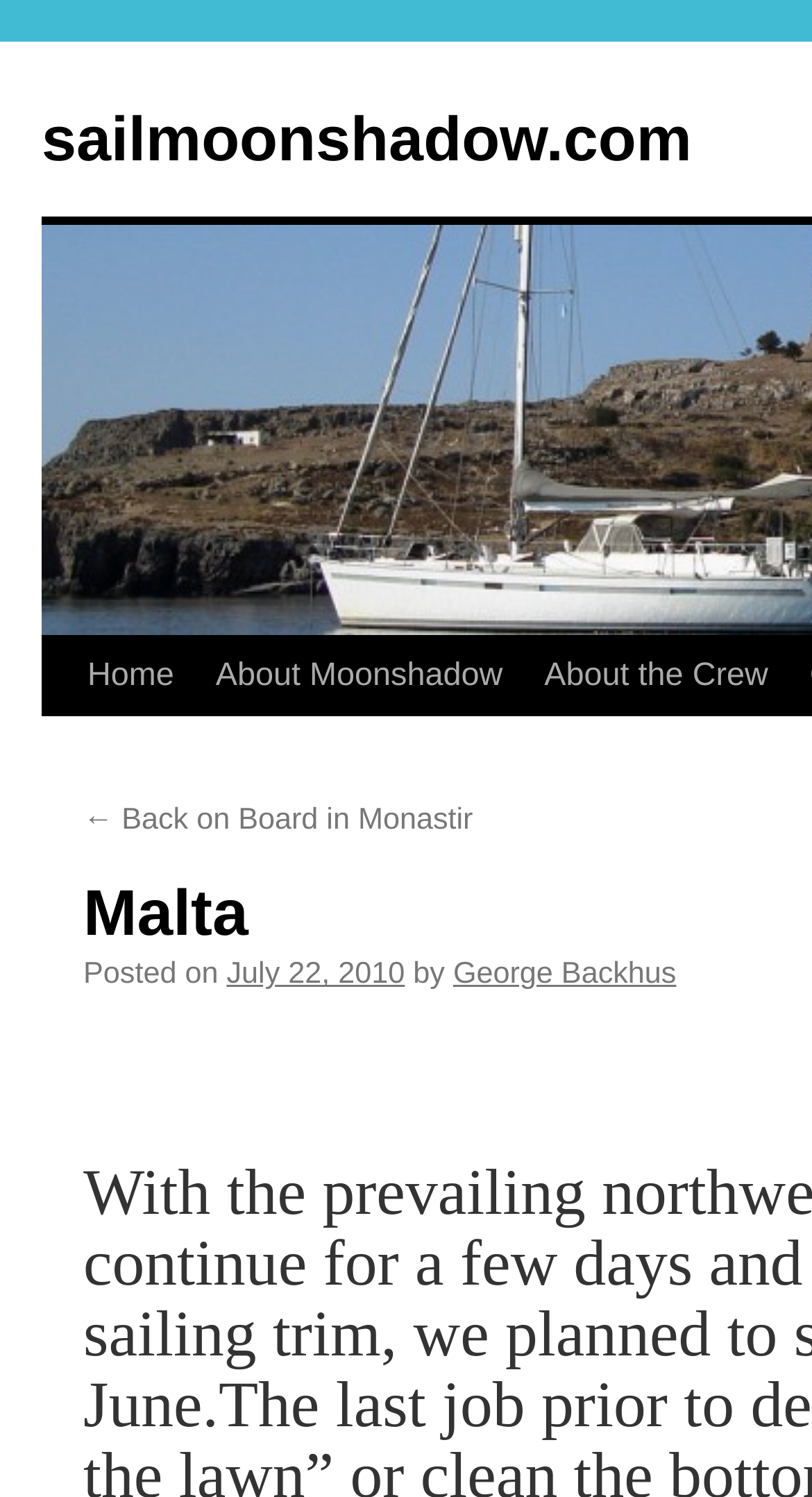Can you provide the bounding box coordinates for the element that should be clicked to implement the instruction: "check the post date"?

[0.279, 0.64, 0.499, 0.663]